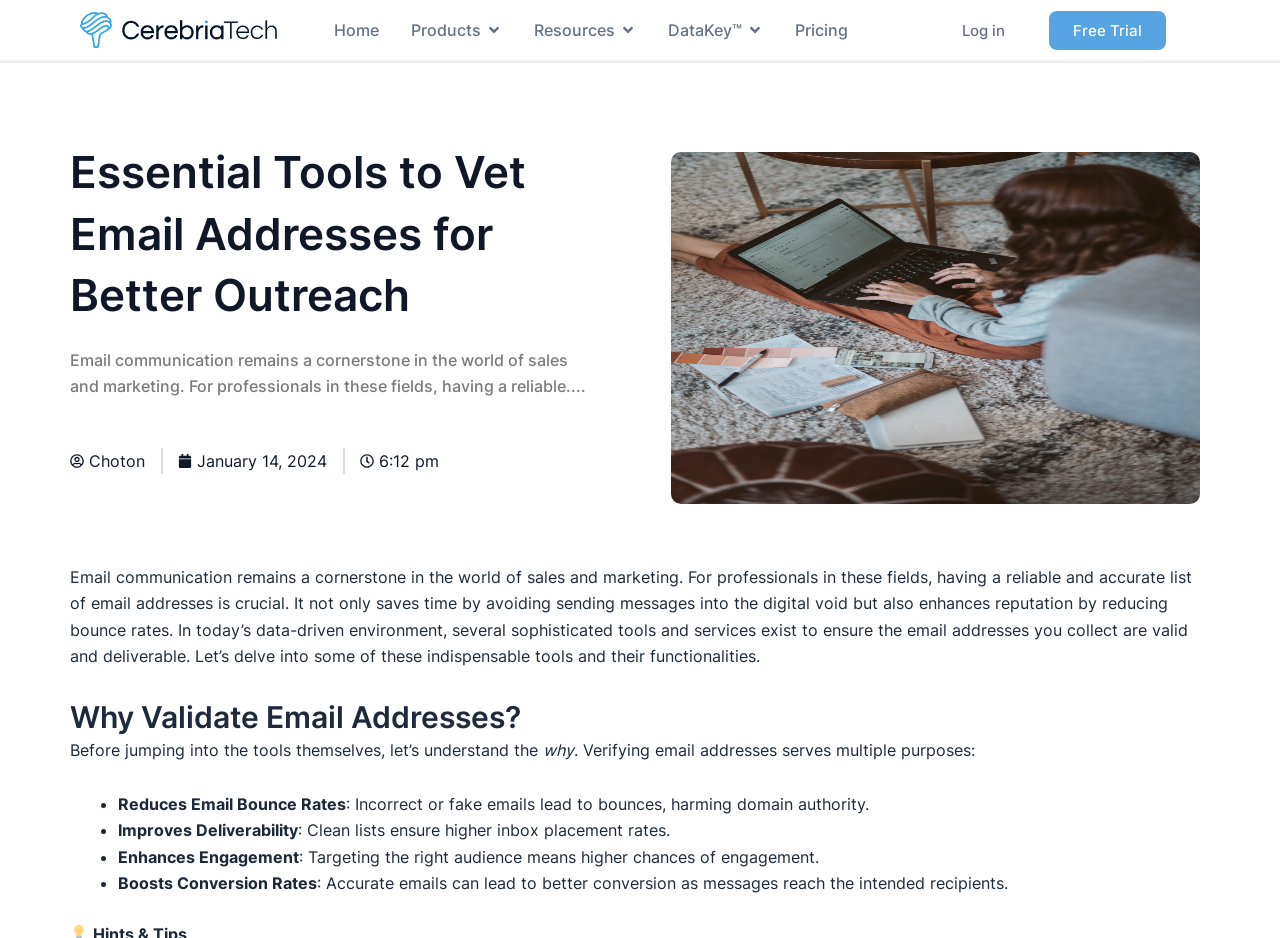Please determine the bounding box coordinates of the element to click in order to execute the following instruction: "Click the Log in link". The coordinates should be four float numbers between 0 and 1, specified as [left, top, right, bottom].

[0.733, 0.011, 0.804, 0.053]